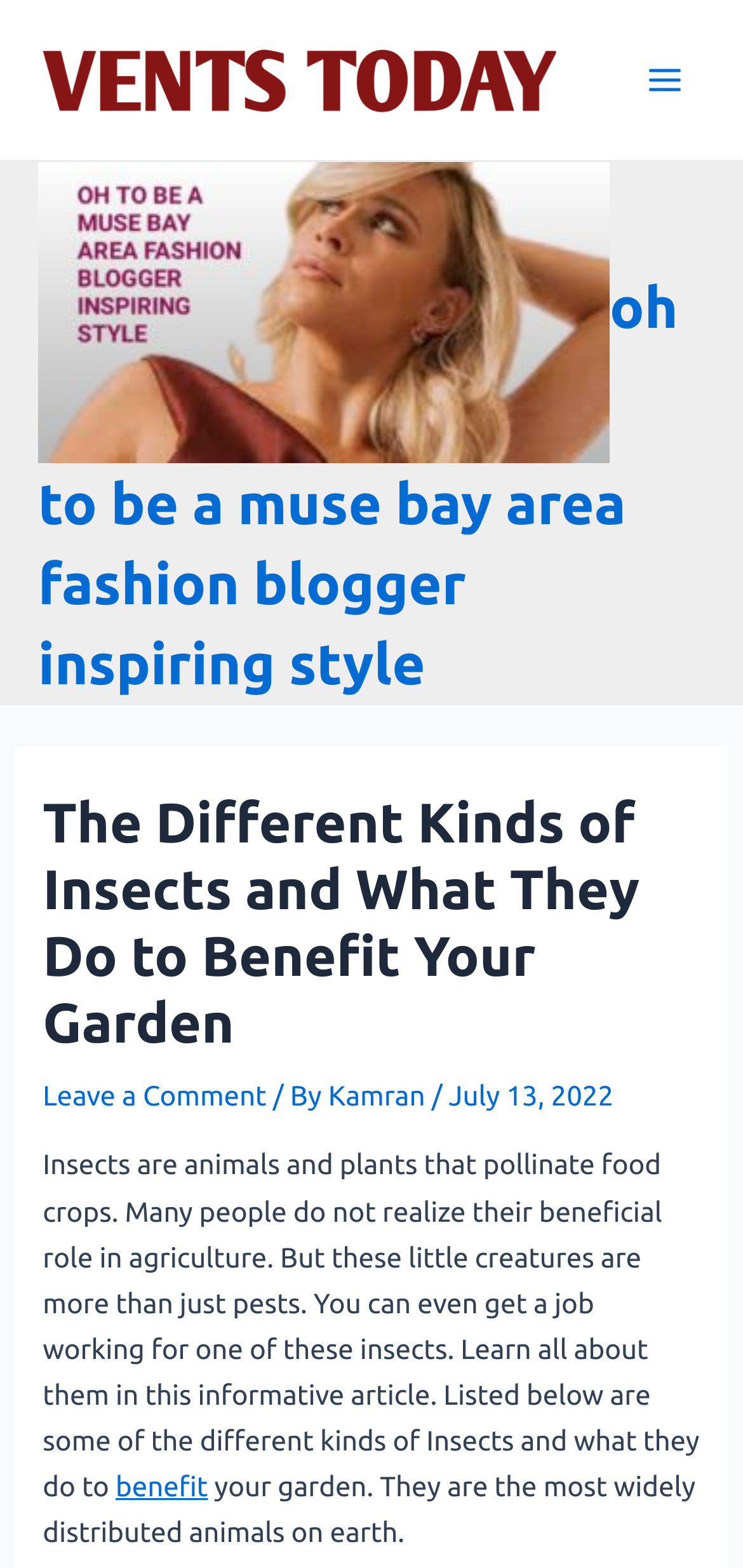Please answer the following query using a single word or phrase: 
When was the article published?

July 13, 2022